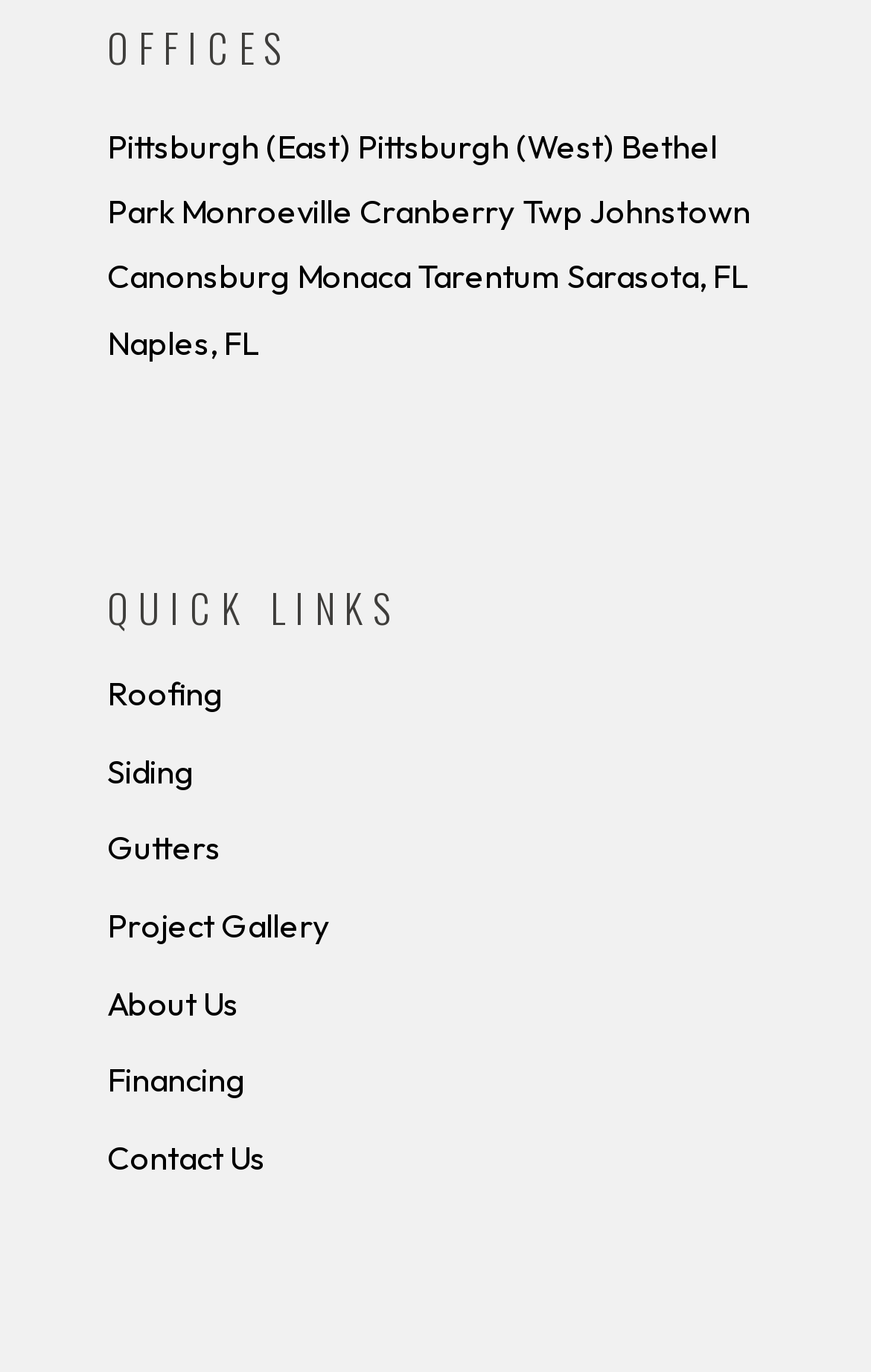Please identify the bounding box coordinates of the region to click in order to complete the task: "Check project gallery". The coordinates must be four float numbers between 0 and 1, specified as [left, top, right, bottom].

[0.123, 0.659, 0.877, 0.691]